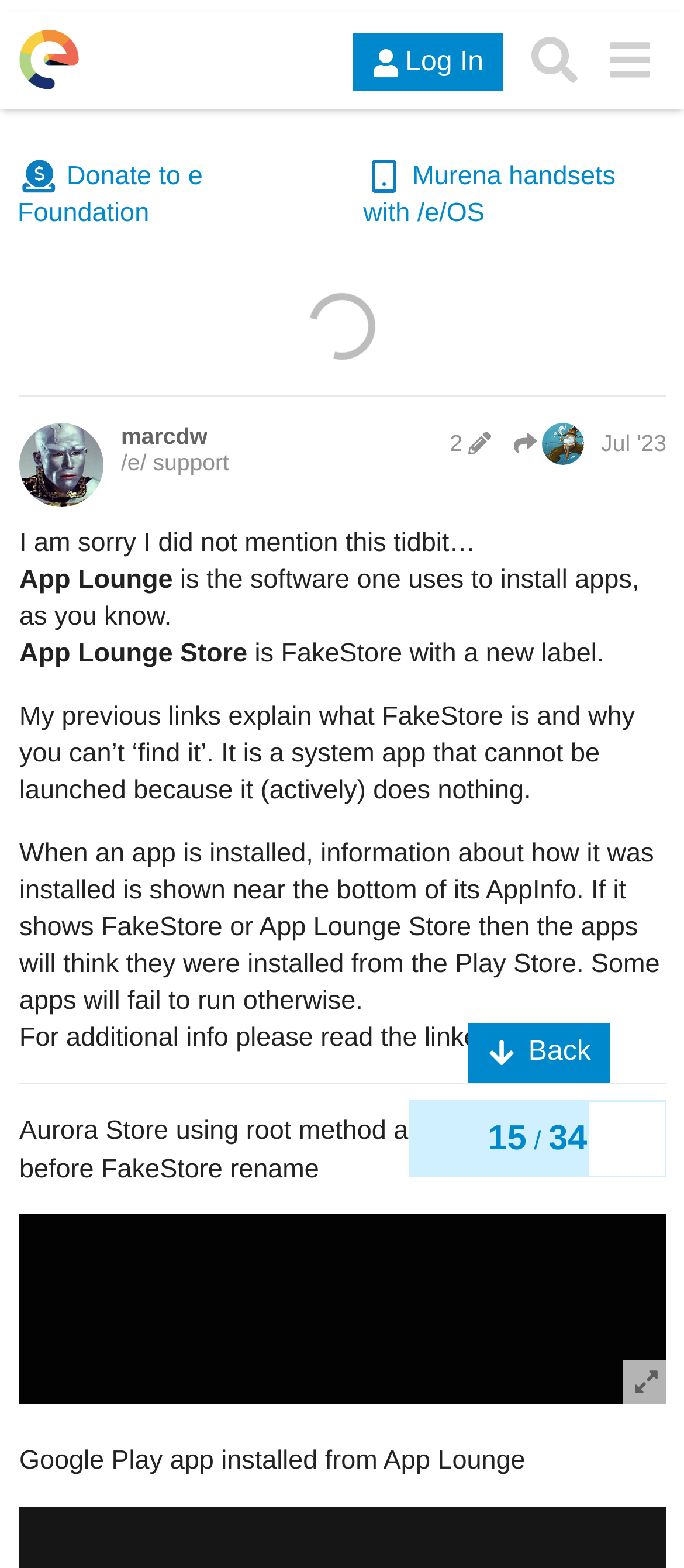Find the bounding box coordinates of the area to click in order to follow the instruction: "Check out Berkshire".

None